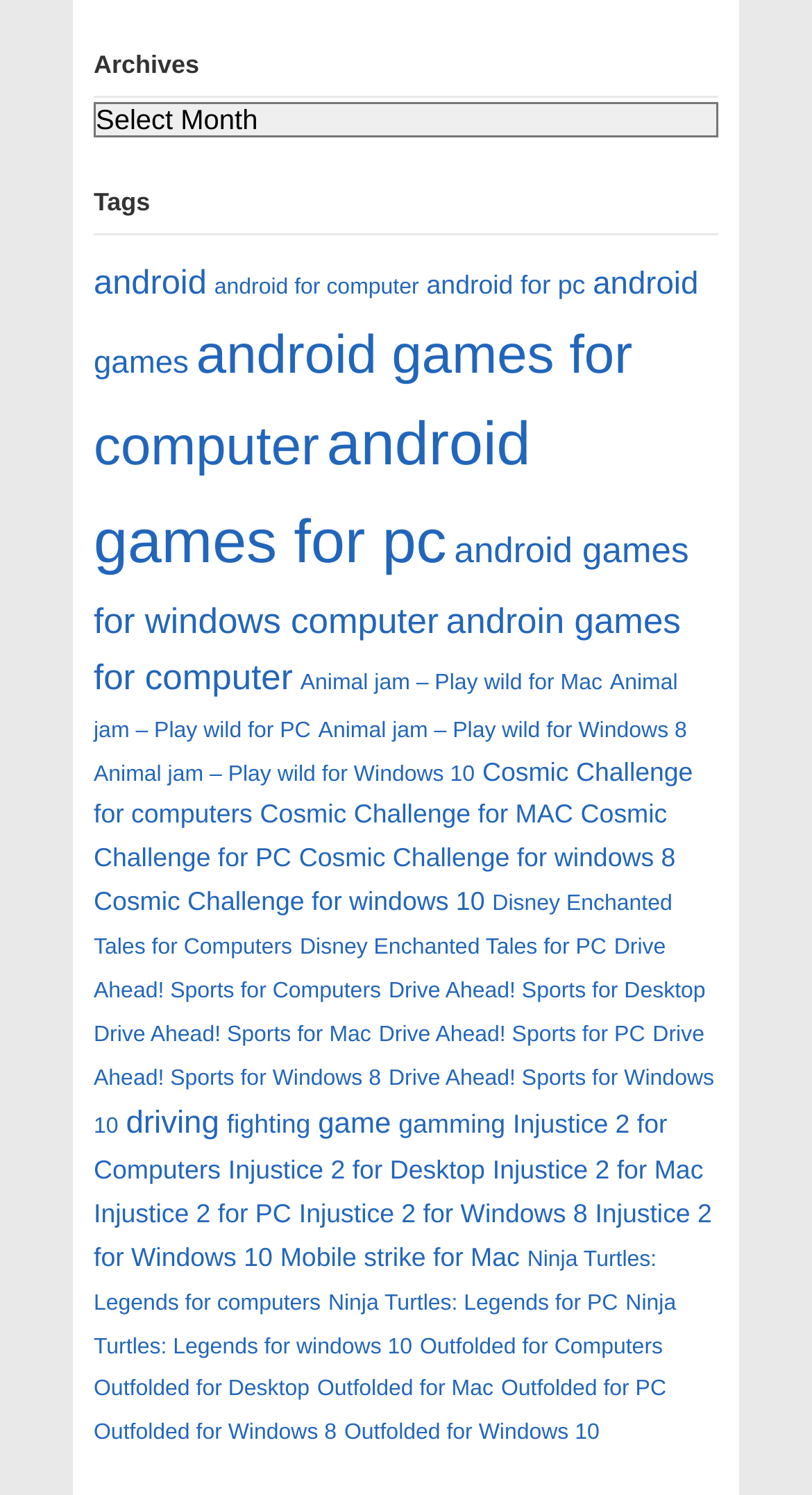Please find the bounding box coordinates of the element that you should click to achieve the following instruction: "Choose android games for computer". The coordinates should be presented as four float numbers between 0 and 1: [left, top, right, bottom].

[0.115, 0.216, 0.779, 0.319]